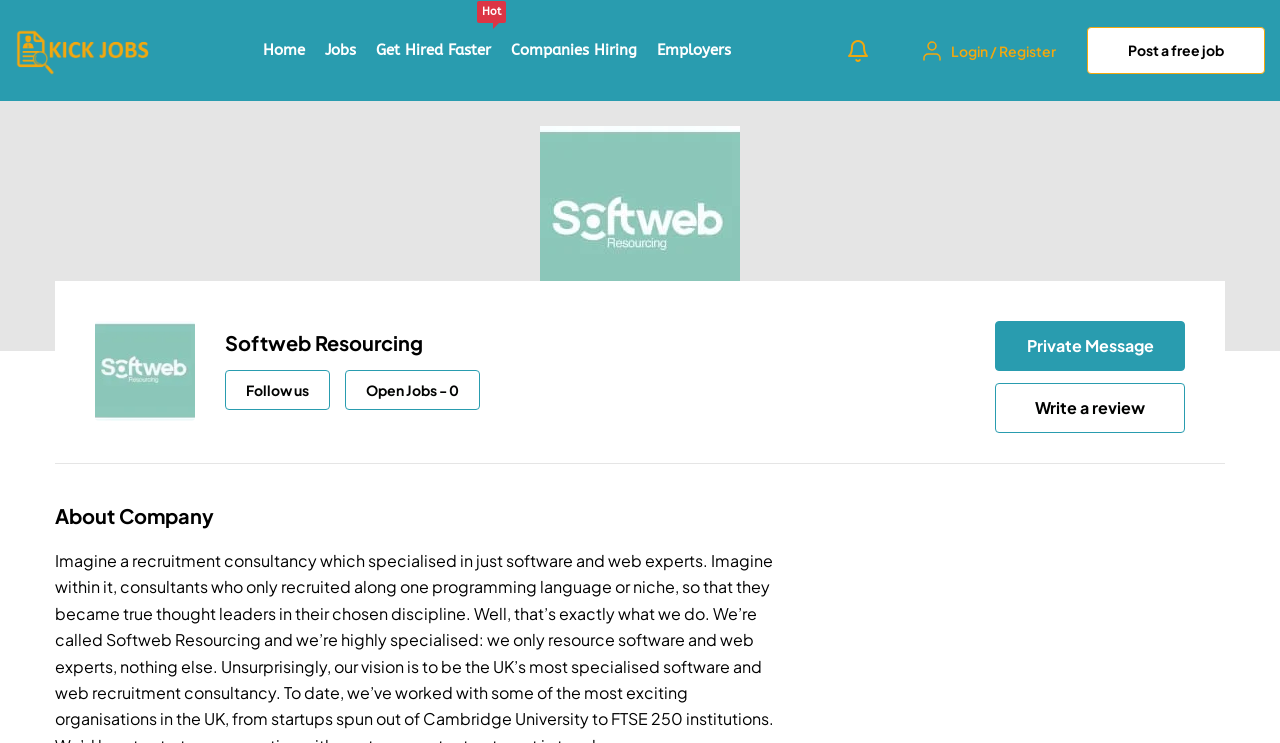What is the purpose of the 'Post a free job' button?
Using the information from the image, give a concise answer in one word or a short phrase.

To post a job